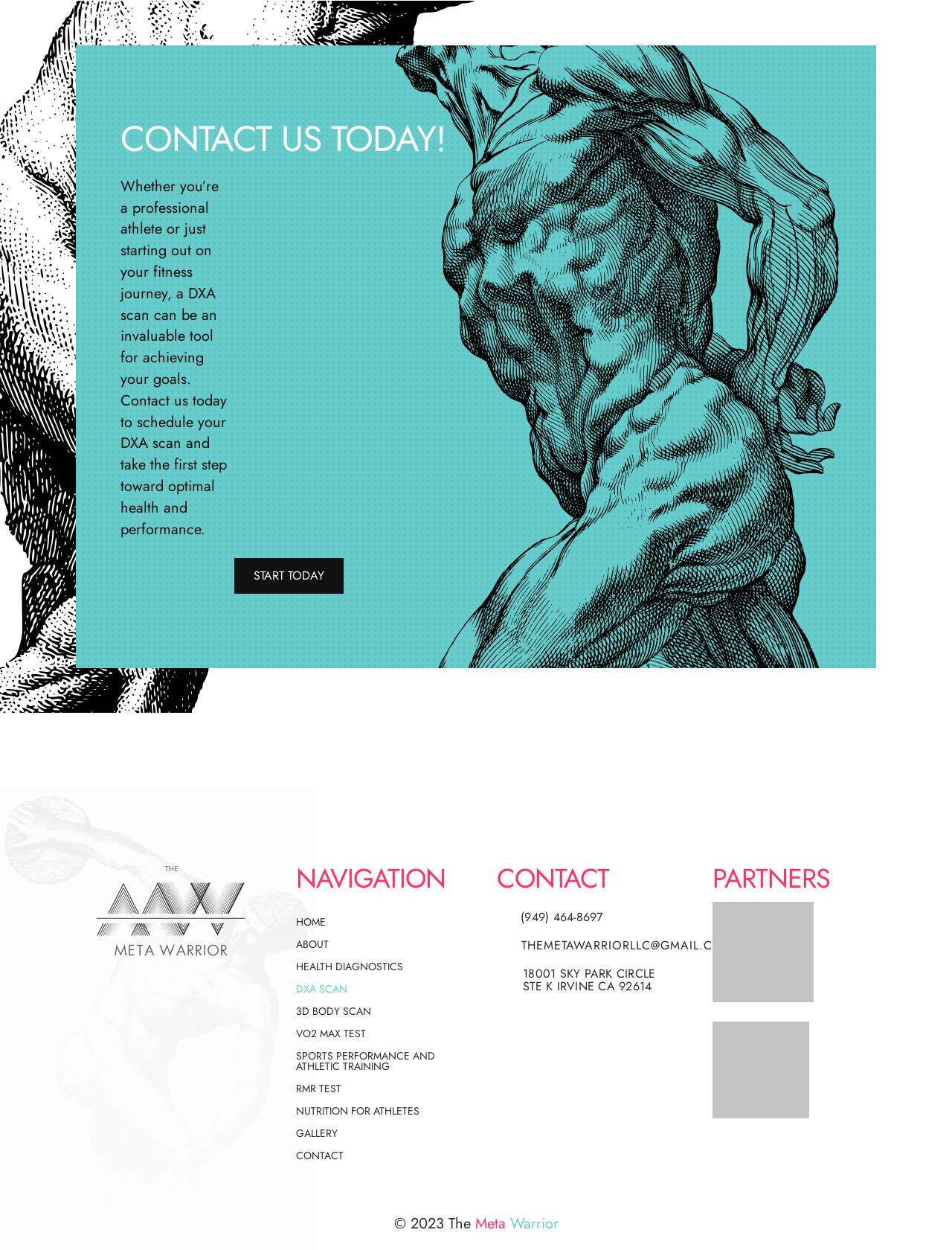Please identify the coordinates of the bounding box that should be clicked to fulfill this instruction: "Send an email to THEMETAWARRIORLLC@GMAIL.COM".

[0.548, 0.749, 0.77, 0.763]